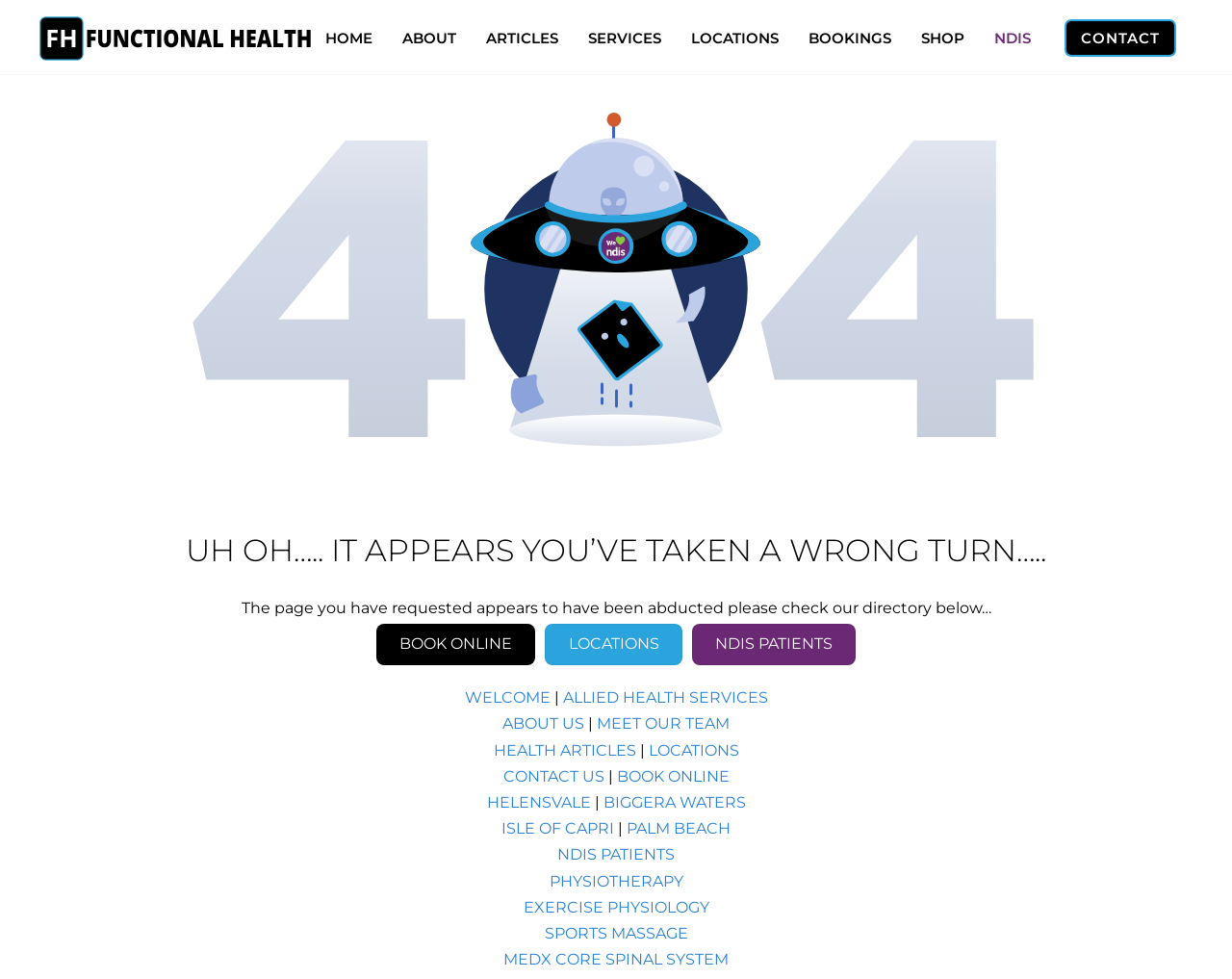Please identify the coordinates of the bounding box that should be clicked to fulfill this instruction: "Click CONTACT".

[0.865, 0.022, 0.953, 0.056]